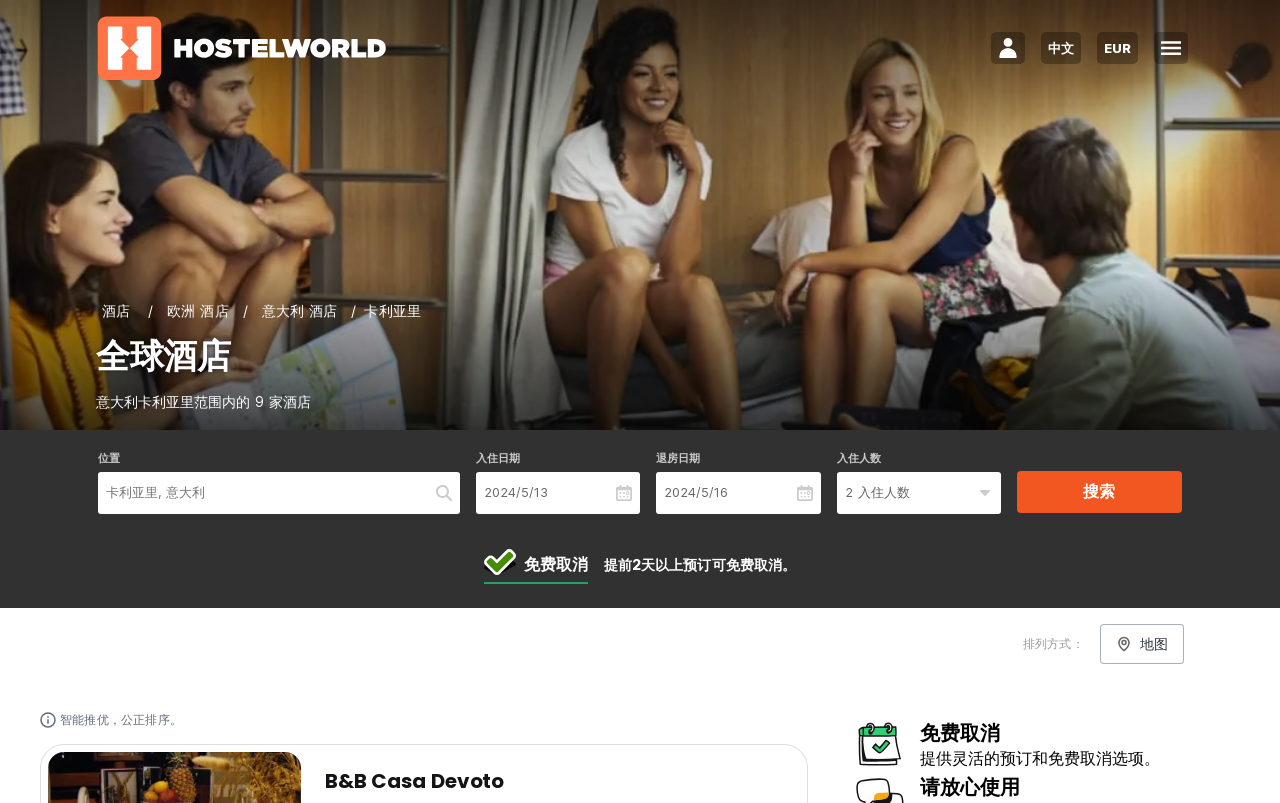Generate an in-depth caption that captures all aspects of the webpage.

This webpage is a hotel booking platform, specifically showcasing hotels in Cagliari, Italy. At the top, there is a header section with a link to Hostelworld.com, accompanied by a logo image. Below this, there is a login button and a language selection dropdown menu with an option for Chinese.

On the left side, there is a navigation menu with links to different hotel categories, including "Hotels", "Europe | Hotels", "Italy | Hotels", and "Cagliari | Hotels". The main content area displays a heading "Global Hotels" and a subheading "9 hotels in Cagliari, Italy".

Below this, there is a search form with fields for location, check-in date, check-out date, and number of guests. The location field is pre-filled with "Cagliari", and the dates are set to May 13, 2024, and May 16, 2024, respectively. The number of guests can be selected from a dropdown menu.

On the right side, there is a section with a button to search for hotels. Below this, there is an image and a text "Free cancellation" with a description "Cancel for free up to 2 days before arrival". Further down, there is a section with a button to view hotels on a map and a text "Smart sorting, fair ranking".

At the bottom of the page, there is an image and a text "Free cancellation" with a description "Offering flexible booking and free cancellation options".